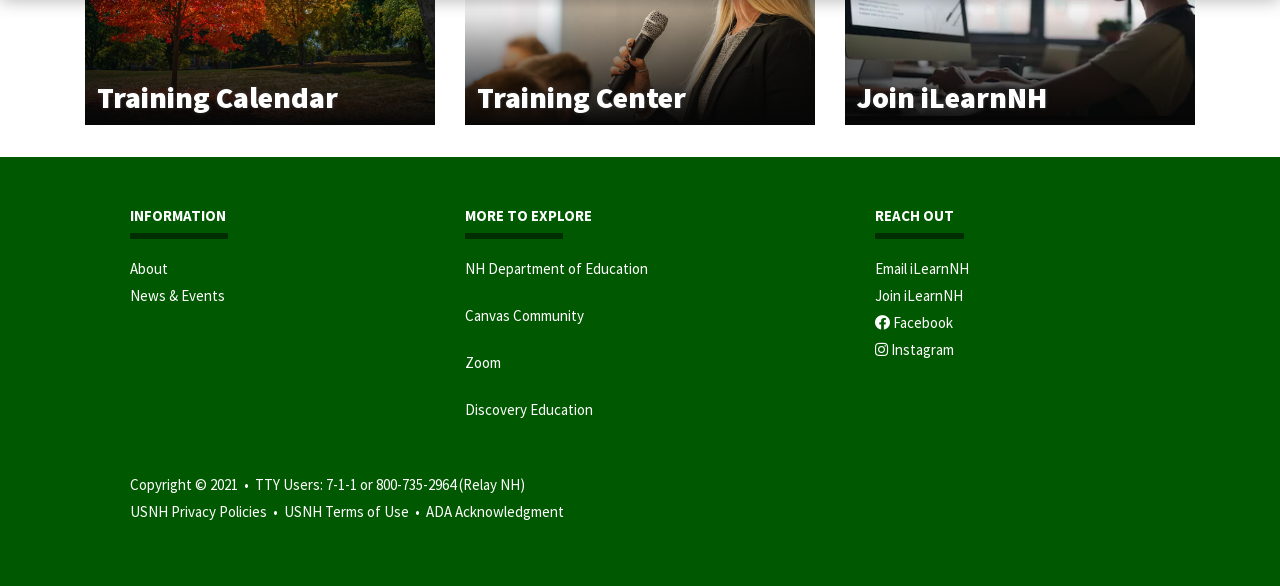Identify the bounding box coordinates of the clickable section necessary to follow the following instruction: "Join iLearnNH". The coordinates should be presented as four float numbers from 0 to 1, i.e., [left, top, right, bottom].

[0.67, 0.137, 0.924, 0.196]